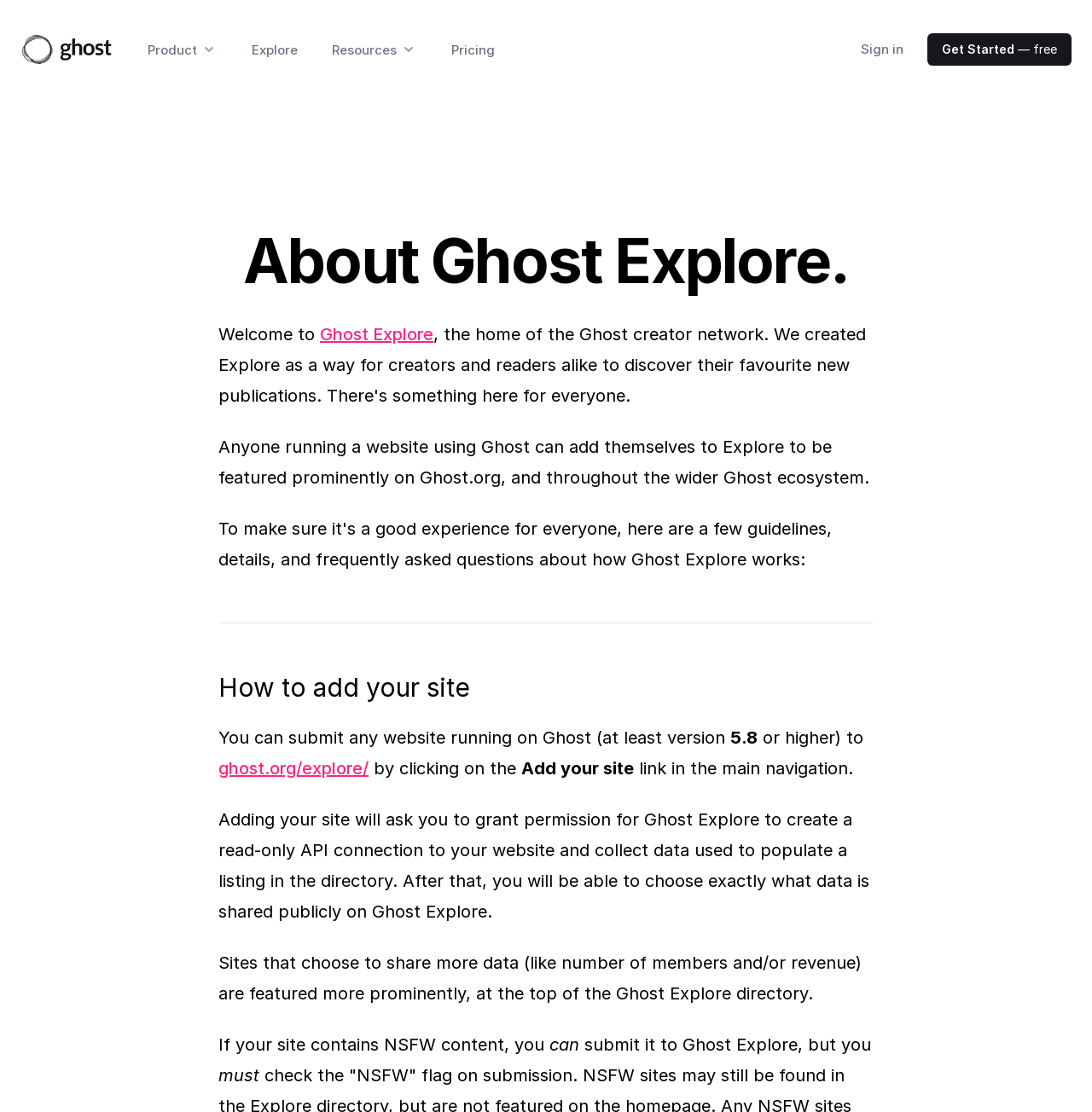Please determine the heading text of this webpage.

About Ghost Explore.